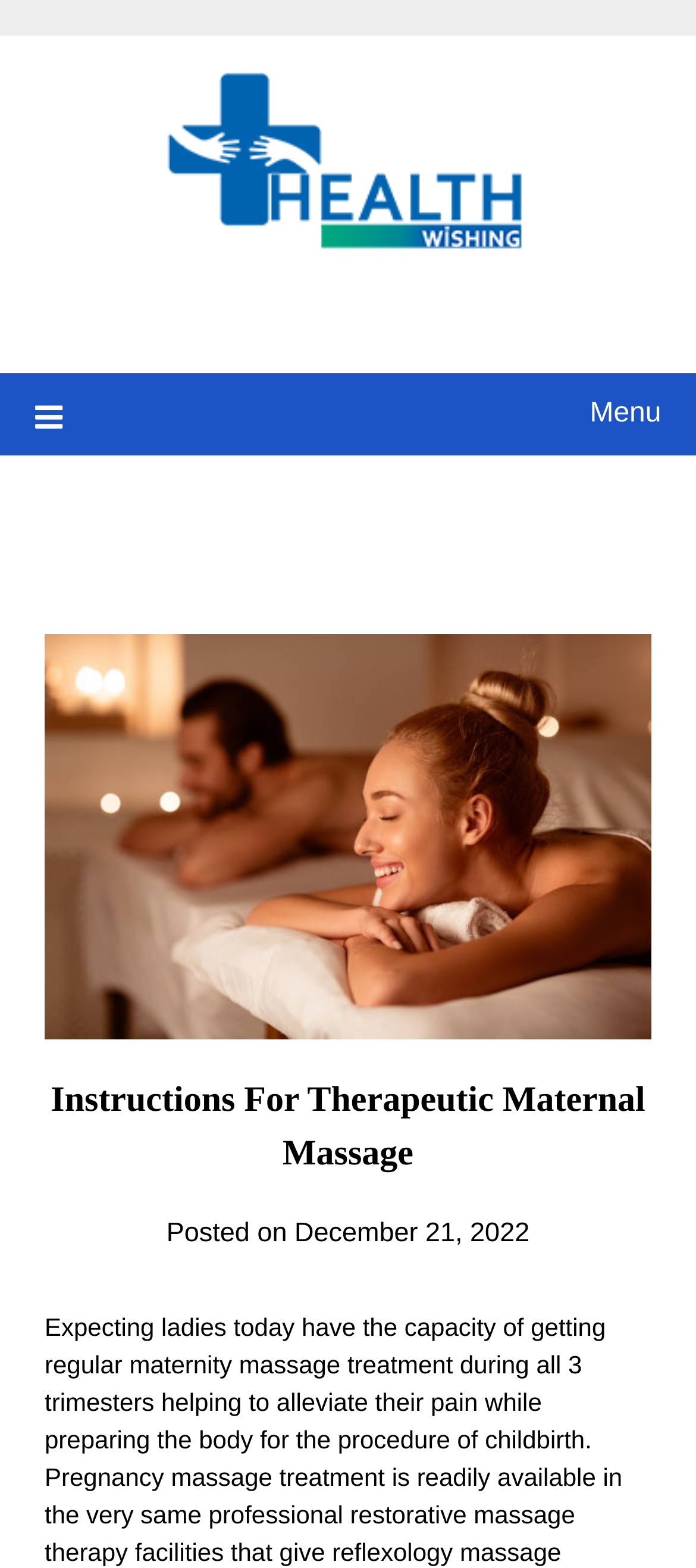Describe all the key features of the webpage in detail.

The webpage is about "Instructions For Therapeutic Maternal Massage". At the top left, there is a link to "Health Wishing" accompanied by an image with the same name. Below this, on the left side, there is a menu icon represented by "\uf0c9" which, when expanded, reveals a section with an image of "4 Hands Massage Dubai" on the top and a header section below it. 

The header section contains the main title "Instructions For Therapeutic Maternal Massage" and a static text "Posted on December 21, 2022" below it, indicating the date the content was posted.